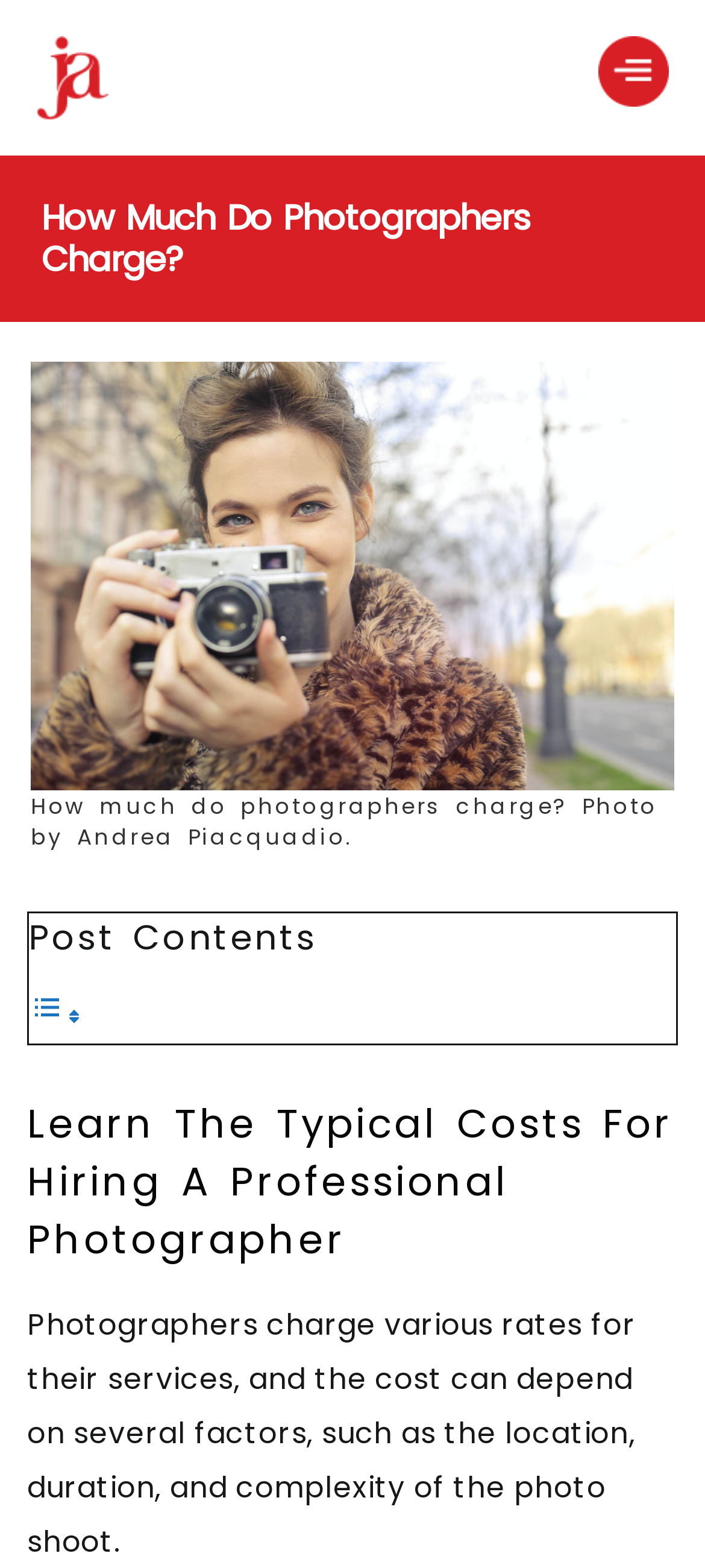What factors affect the cost of a photo shoot?
Give a one-word or short-phrase answer derived from the screenshot.

Location, duration, complexity